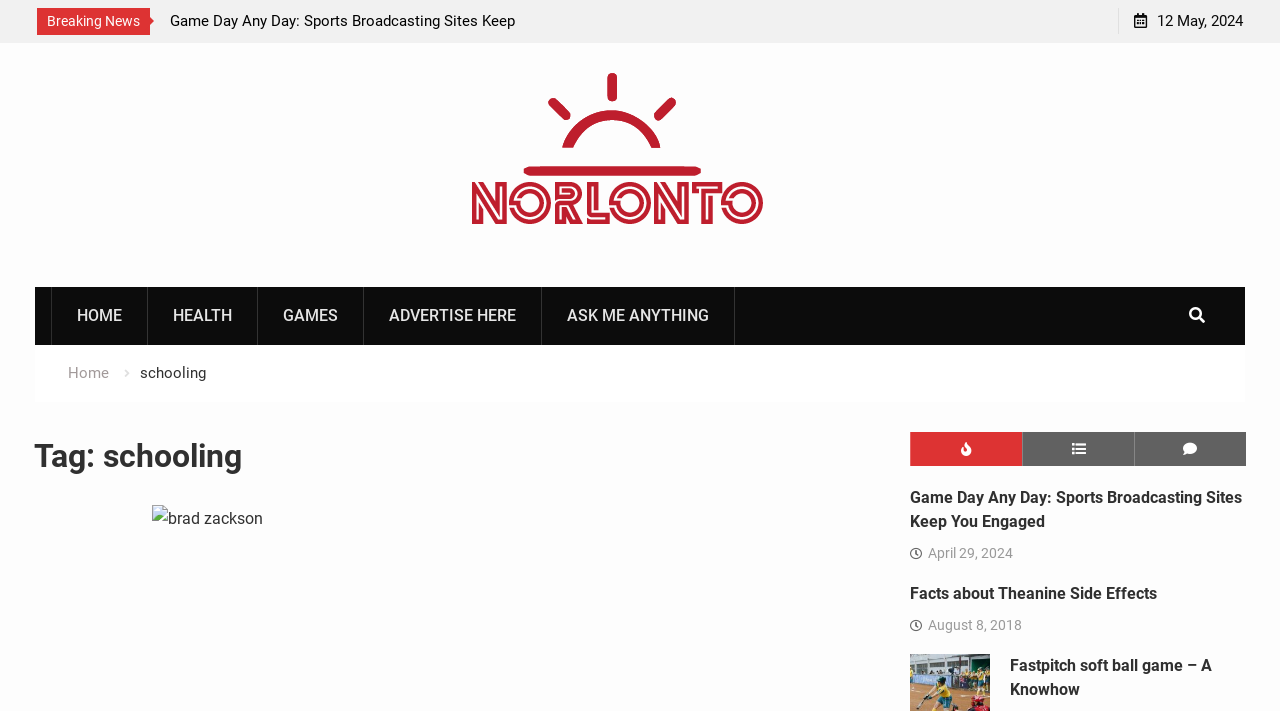Give an extensive and precise description of the webpage.

This webpage is an archive of articles related to "schooling" from the website "Ways to spread your thoughts". At the top, there is a "Breaking News" section, followed by a dropdown menu with an option "Year-Round Relaxation: How a Pergola Transforms Your Outdoor Space". 

On the top-right corner, there is a date "12 May, 2024". Below the "Breaking News" section, there is a logo of "Ways to spread your thoughts" with a link to the website's homepage. 

On the left side, there is a navigation menu with links to "HOME", "HEALTH", "GAMES", "ADVERTISE HERE", and "ASK ME ANYTHING". 

Below the navigation menu, there is a breadcrumbs section showing the current page's location, which is "Home > schooling". 

The main content of the webpage is a list of articles, each with a heading and a link to the full article. The articles are listed in reverse chronological order, with the most recent one at the top. The articles' headings include "Game Day Any Day: Sports Broadcasting Sites Keep You Engaged", "Facts about Theanine Side Effects", and "Fastpitch soft ball game – A Knowhow". Each article also has a date below its heading, indicating when it was published.